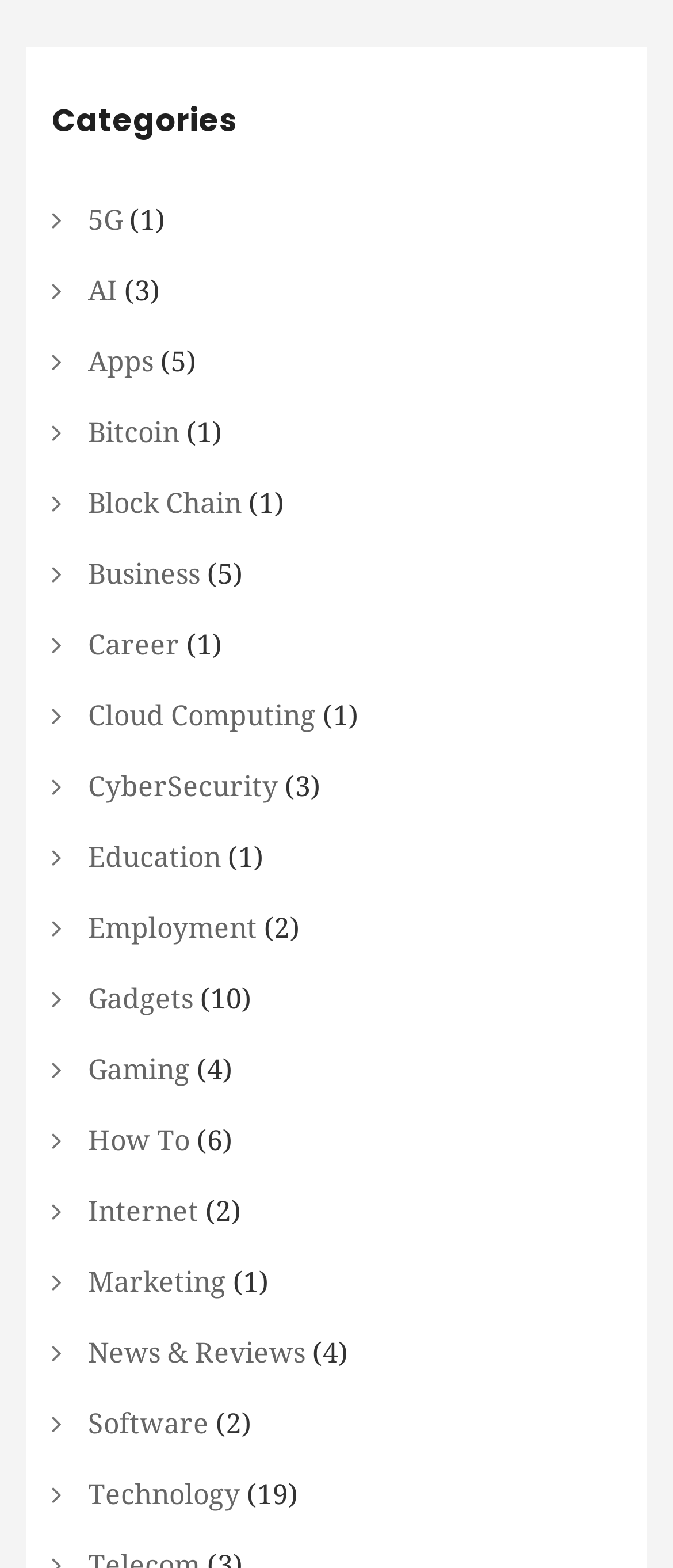Please locate the bounding box coordinates of the element that should be clicked to complete the given instruction: "Discover News & Reviews".

[0.131, 0.842, 0.454, 0.886]